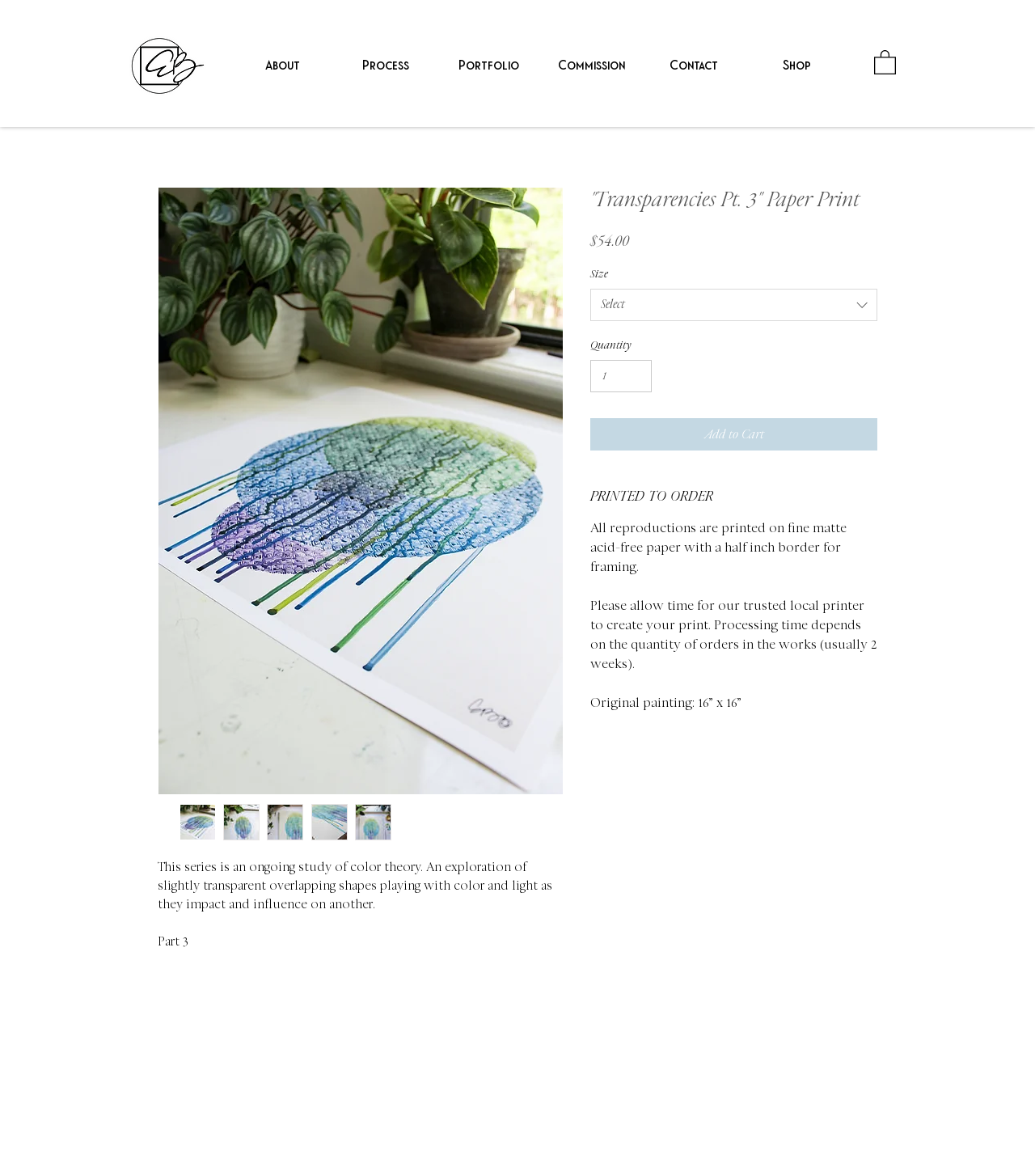What is the original size of the painting?
Refer to the screenshot and answer in one word or phrase.

16” x 16”